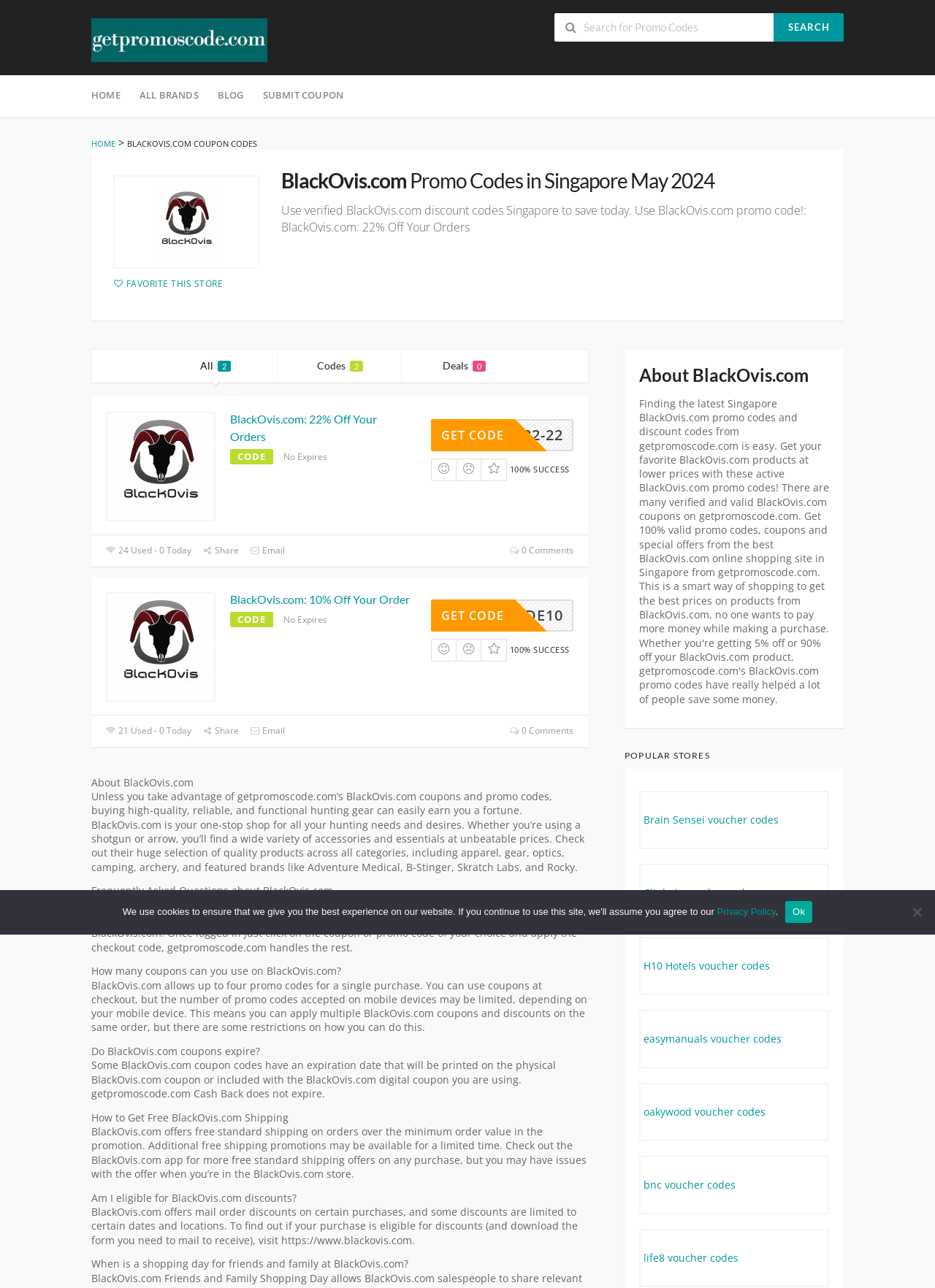Give a detailed account of the webpage, highlighting key information.

This webpage is about BlackOvis.com promo codes and deals in Singapore, specifically for May 2024. At the top, there is a search bar where users can search for promo codes. Below the search bar, there are several links to navigate to different sections of the website, including "HOME", "ALL BRANDS", "BLOG", and "SUBMIT COUPON".

The main content of the webpage is divided into two sections. The left section displays a list of promo codes and deals, each with a heading, a description, and a "Get Code" button. There are two promo codes listed, one offering 22% off orders and the other offering 10% off orders. Each promo code has a "CODE" label, an expiration date, and a success rate indicator.

The right section of the webpage contains information about BlackOvis.com, including a brief description of the website, frequently asked questions, and answers to those questions. The FAQs cover topics such as earning cash back, using multiple promo codes, expiration dates, free shipping, and discounts.

At the bottom of the webpage, there is a section titled "POPULAR STORES" that lists several other websites with voucher codes, including Brain Sensei, Cliphair, H10 Hotels, easymanuals, oakywood, bnc, and life8.

A cookie notice dialog is displayed at the bottom of the webpage, with links to the privacy policy and an "Ok" button to accept the cookies.